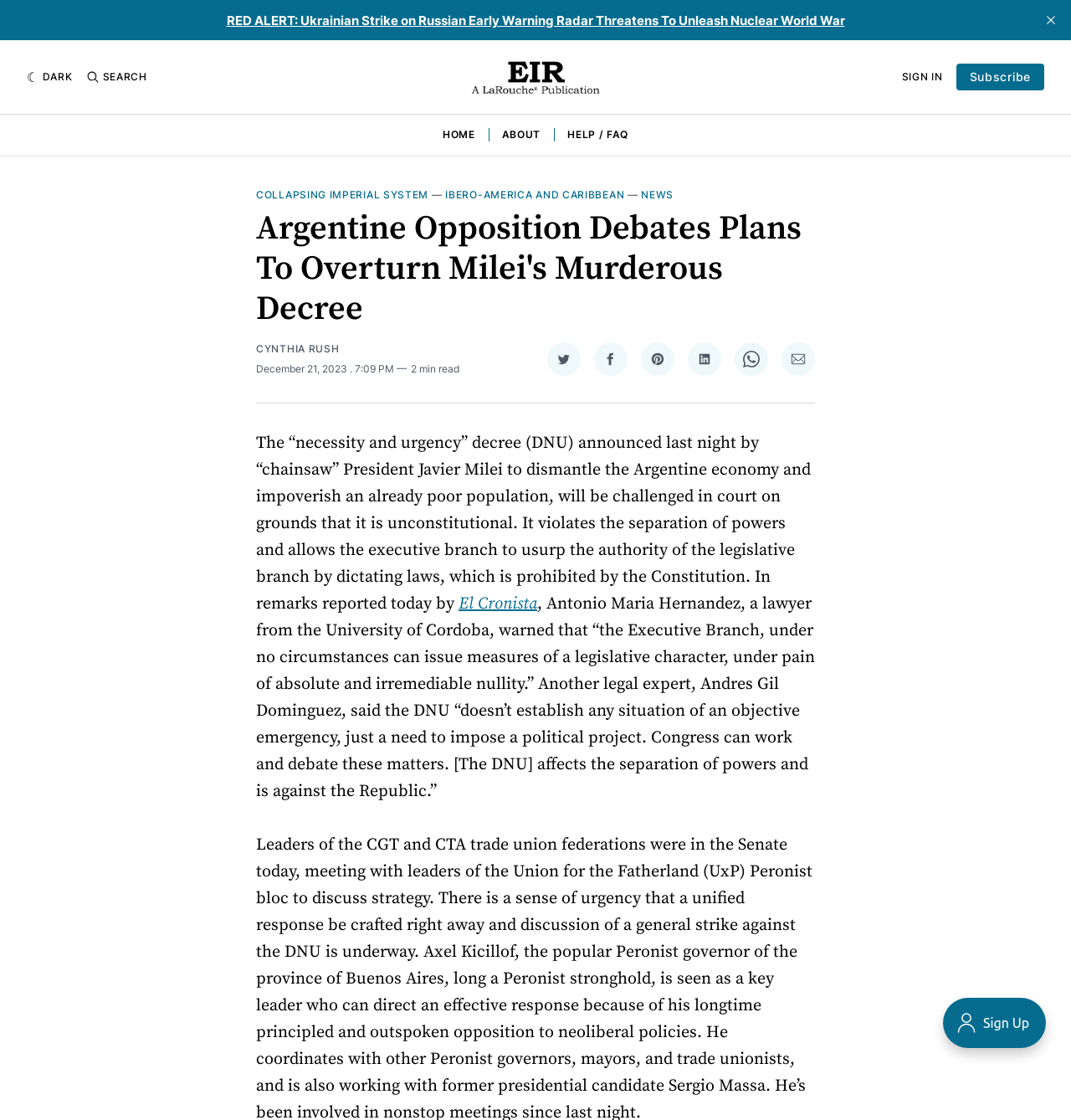Given the description: "Share on Facebook", determine the bounding box coordinates of the UI element. The coordinates should be formatted as four float numbers between 0 and 1, [left, top, right, bottom].

[0.555, 0.306, 0.586, 0.336]